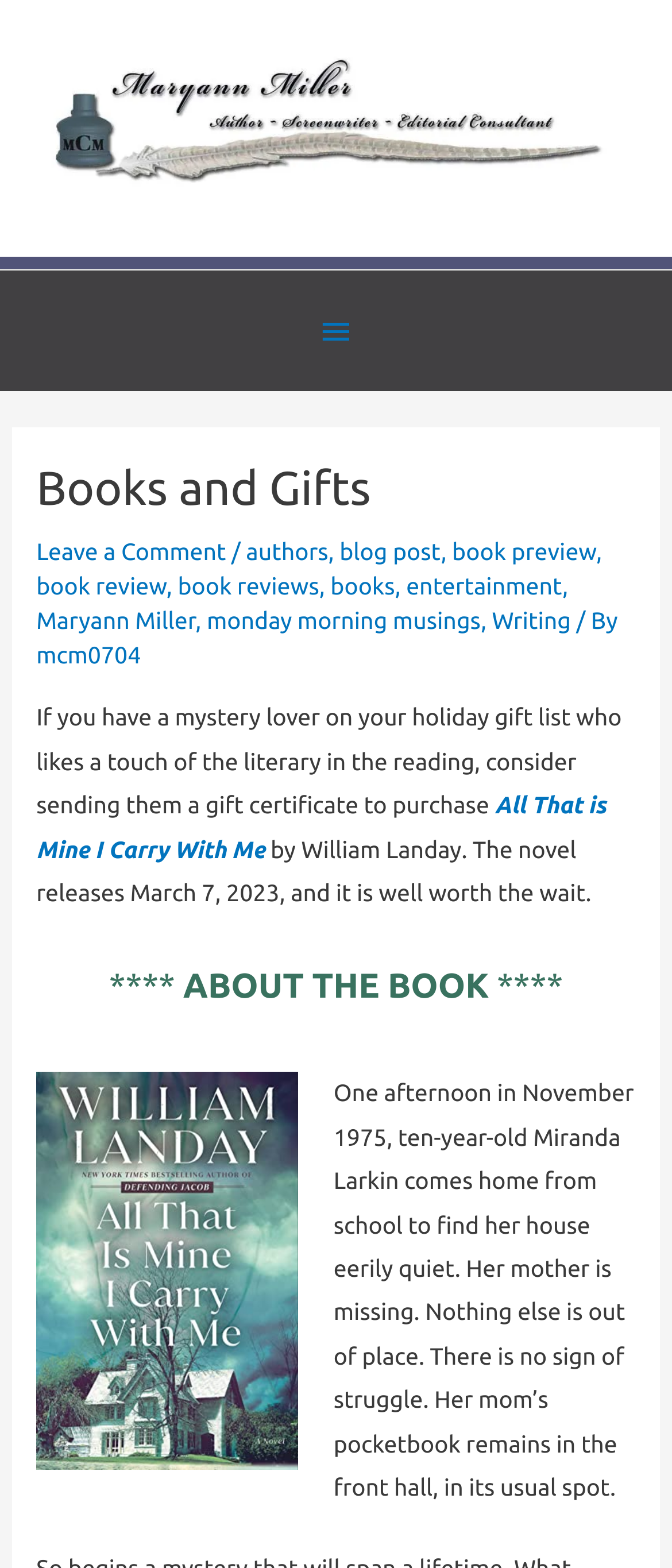Determine the bounding box coordinates of the clickable element to complete this instruction: "Click the 'authors' link". Provide the coordinates in the format of four float numbers between 0 and 1, [left, top, right, bottom].

[0.366, 0.343, 0.489, 0.361]